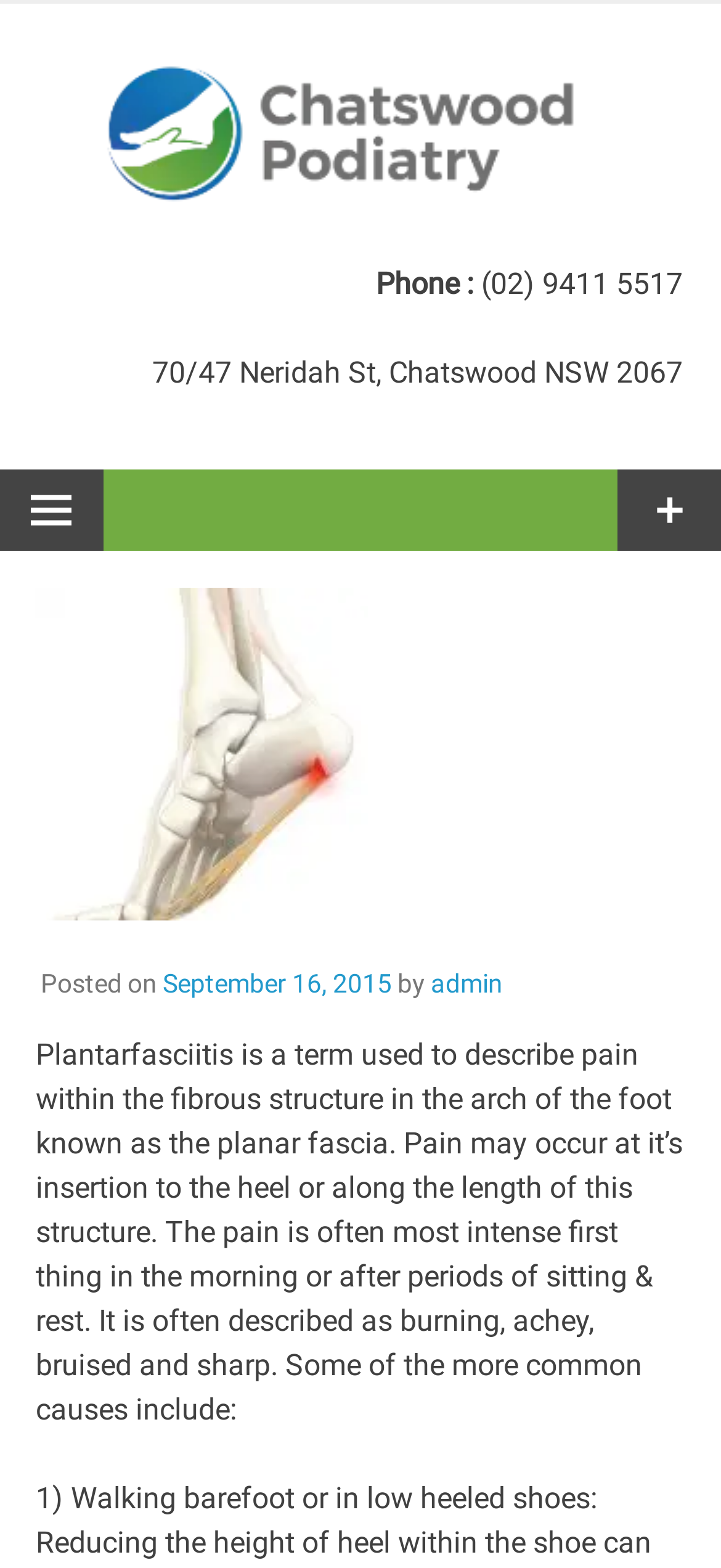Using the description: "admin", identify the bounding box of the corresponding UI element in the screenshot.

[0.597, 0.618, 0.697, 0.637]